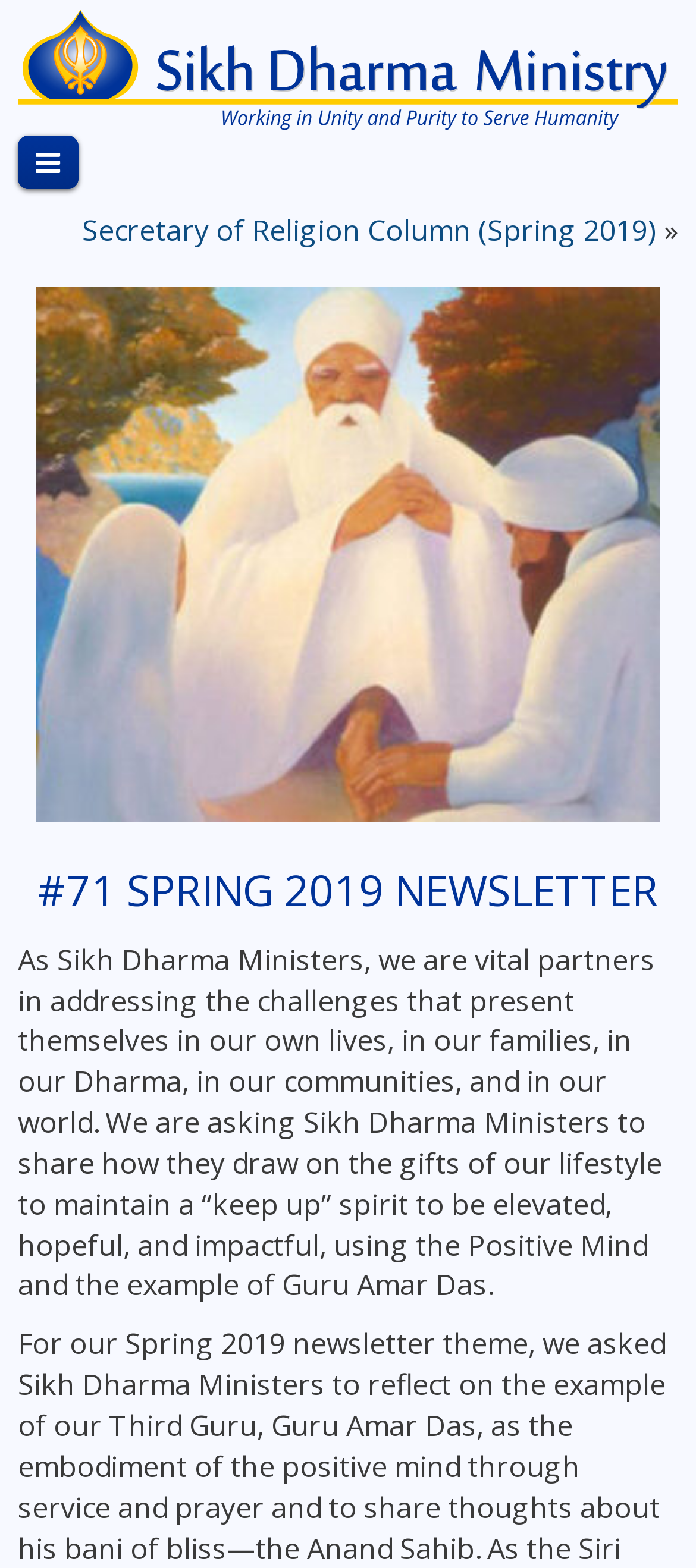Given the description "alt="Sikh Dharma Ministry"", determine the bounding box of the corresponding UI element.

[0.026, 0.0, 0.974, 0.083]